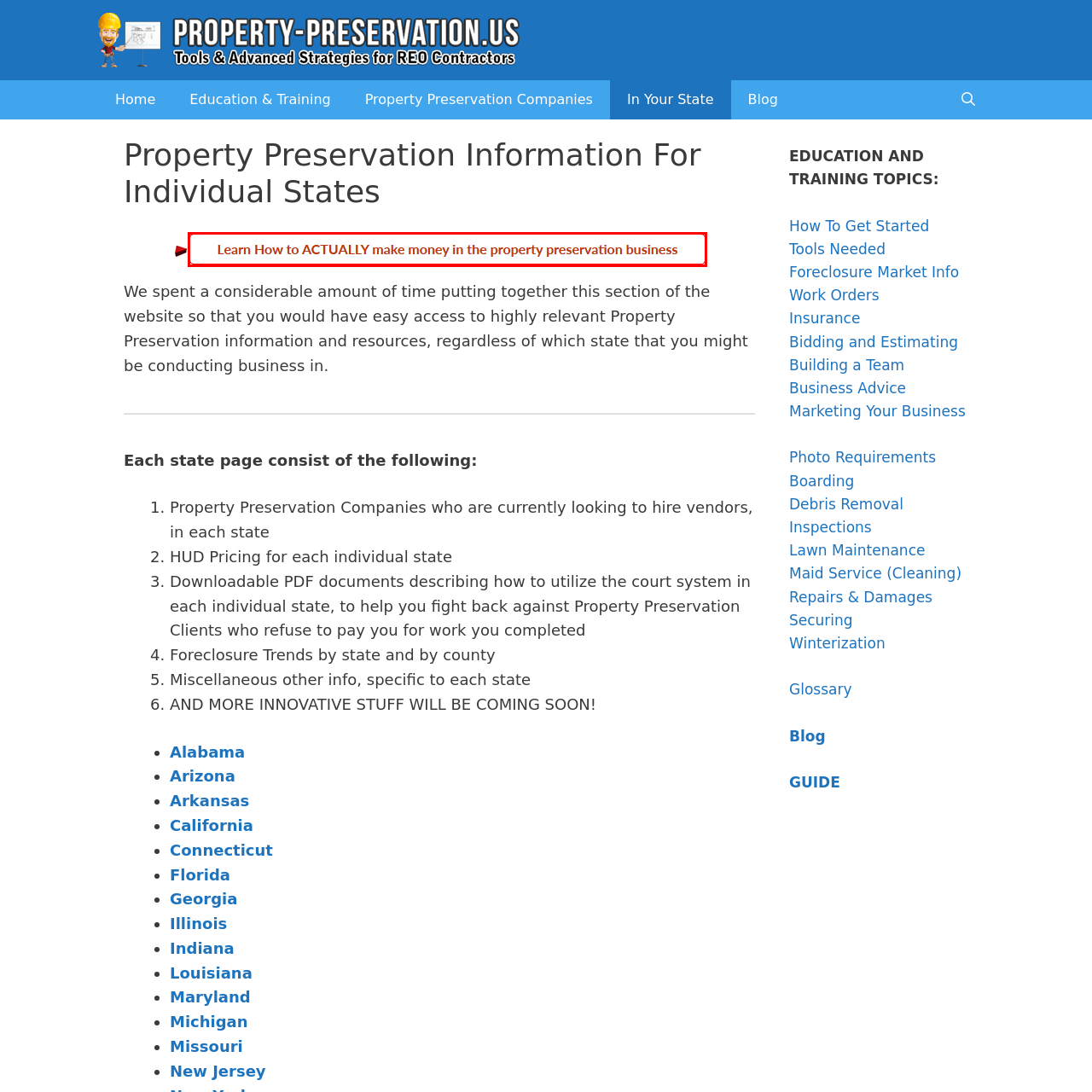Inspect the image bordered by the red bounding box and supply a comprehensive response to the upcoming question based on what you see in the image: What is the shape of the outline of the banner?

According to the caption, the banner's design features a red outline that helps it stand out against the webpage background, ensuring maximum visibility for viewers exploring property preservation opportunities and education. This suggests that the outline of the banner is red in color.